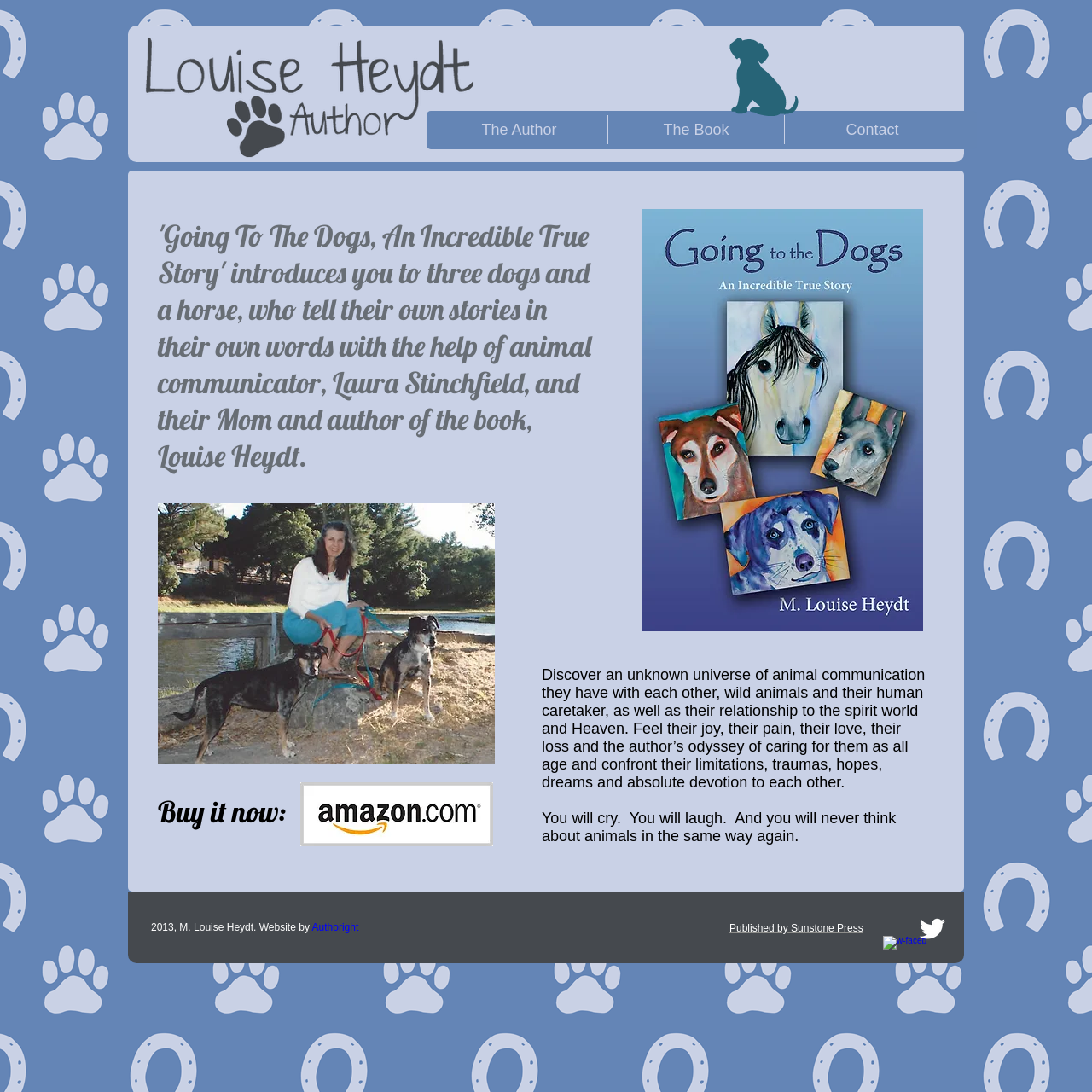Provide the bounding box coordinates for the UI element that is described as: "The Book".

[0.557, 0.105, 0.718, 0.132]